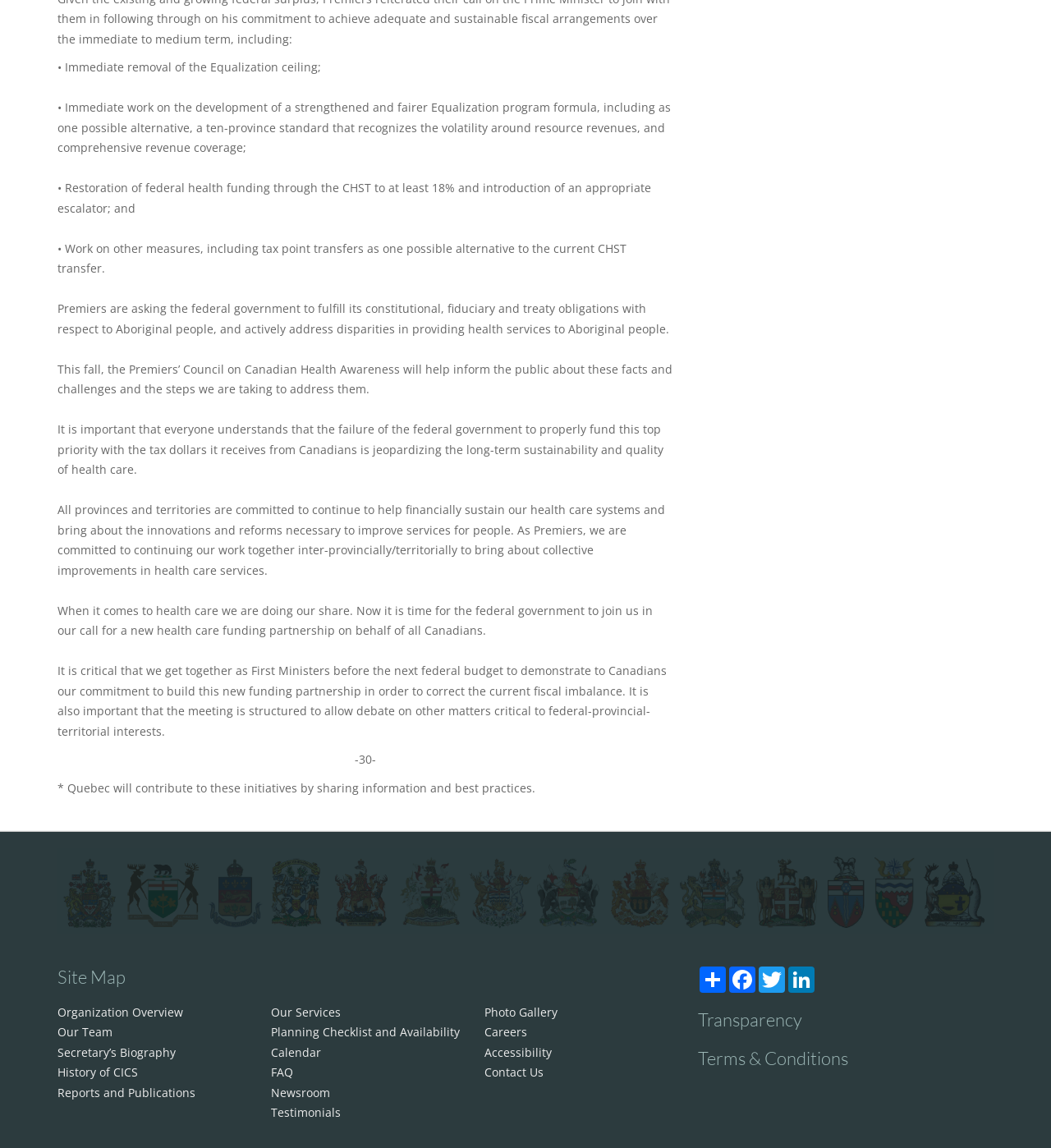Identify the bounding box coordinates of the region that needs to be clicked to carry out this instruction: "View Site Map". Provide these coordinates as four float numbers ranging from 0 to 1, i.e., [left, top, right, bottom].

[0.055, 0.842, 0.641, 0.861]